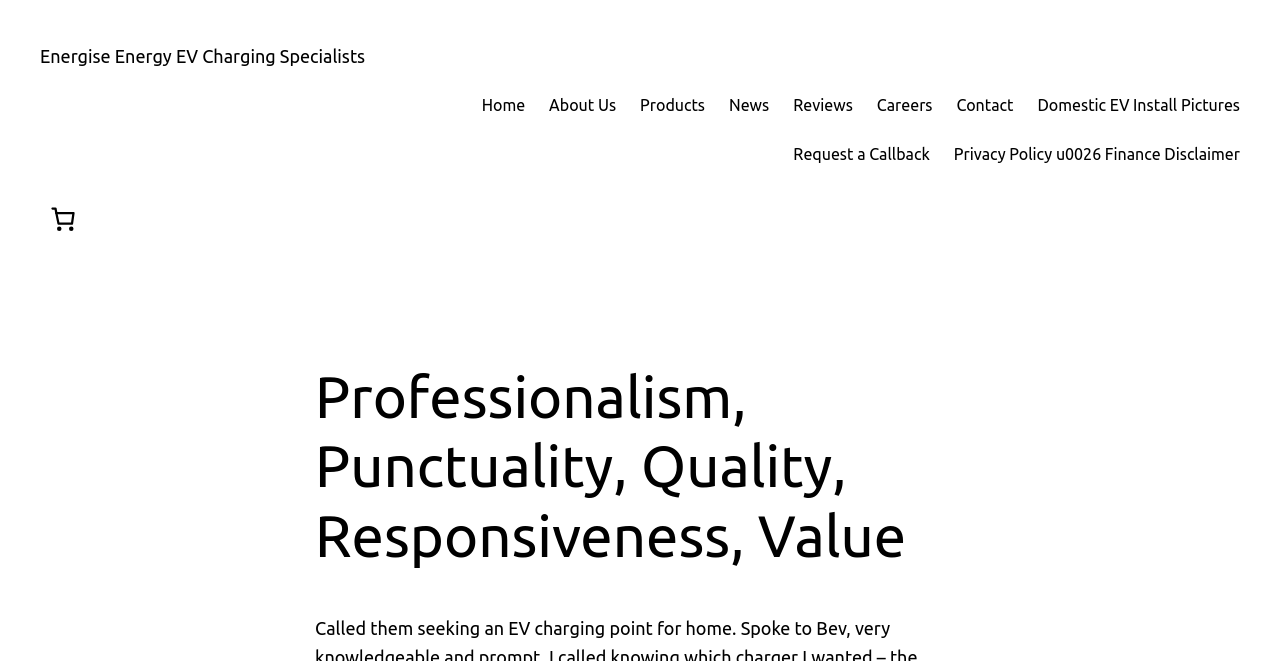Please find the bounding box coordinates of the section that needs to be clicked to achieve this instruction: "Go to Home page".

[0.376, 0.14, 0.41, 0.179]